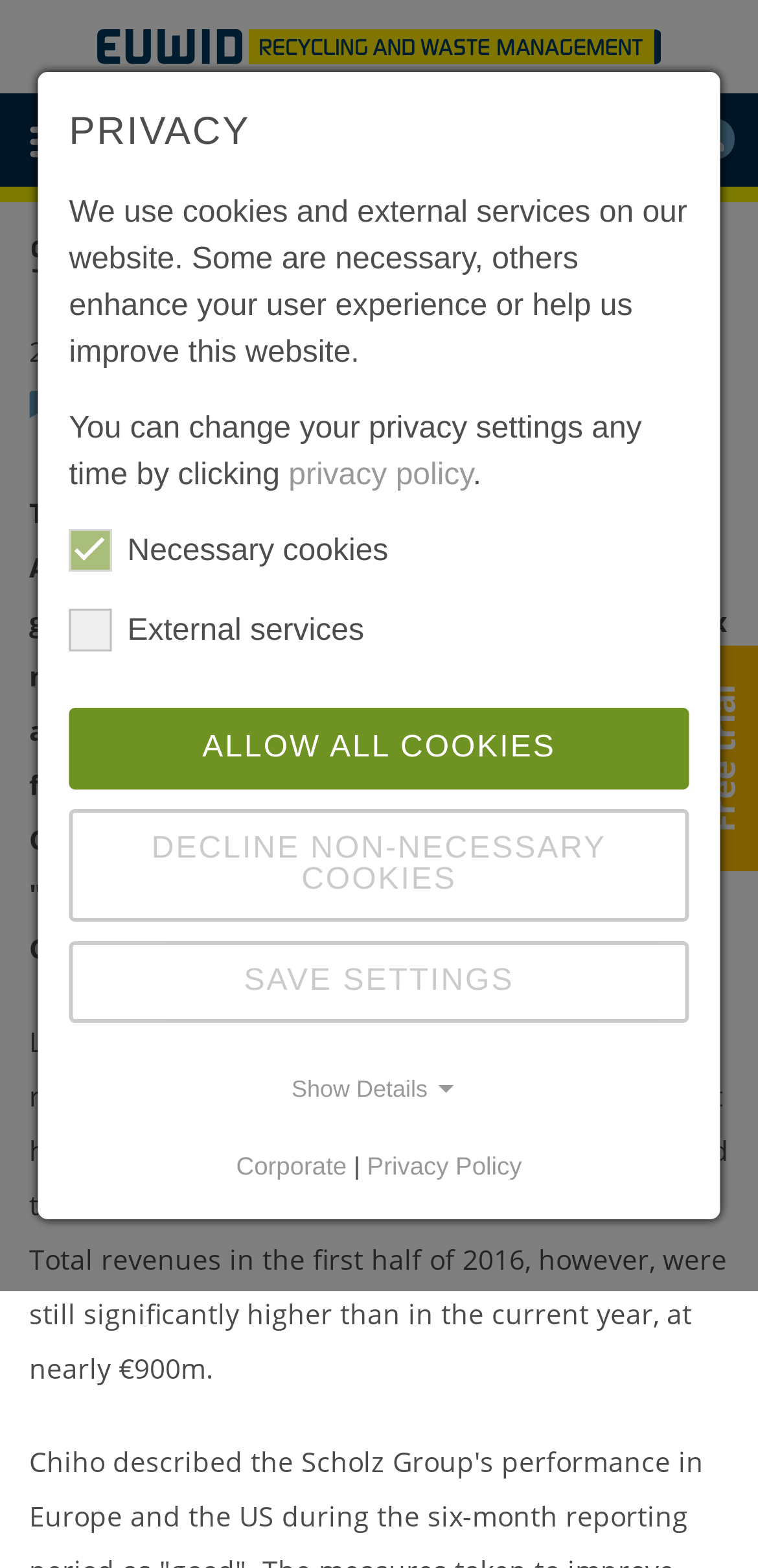Using the elements shown in the image, answer the question comprehensively: What is the time required to read the article?

I found the time required to read the article in the element with the text '~ 2 min' at [0.621, 0.212, 0.749, 0.236], which is likely to be an estimate of the reading time.